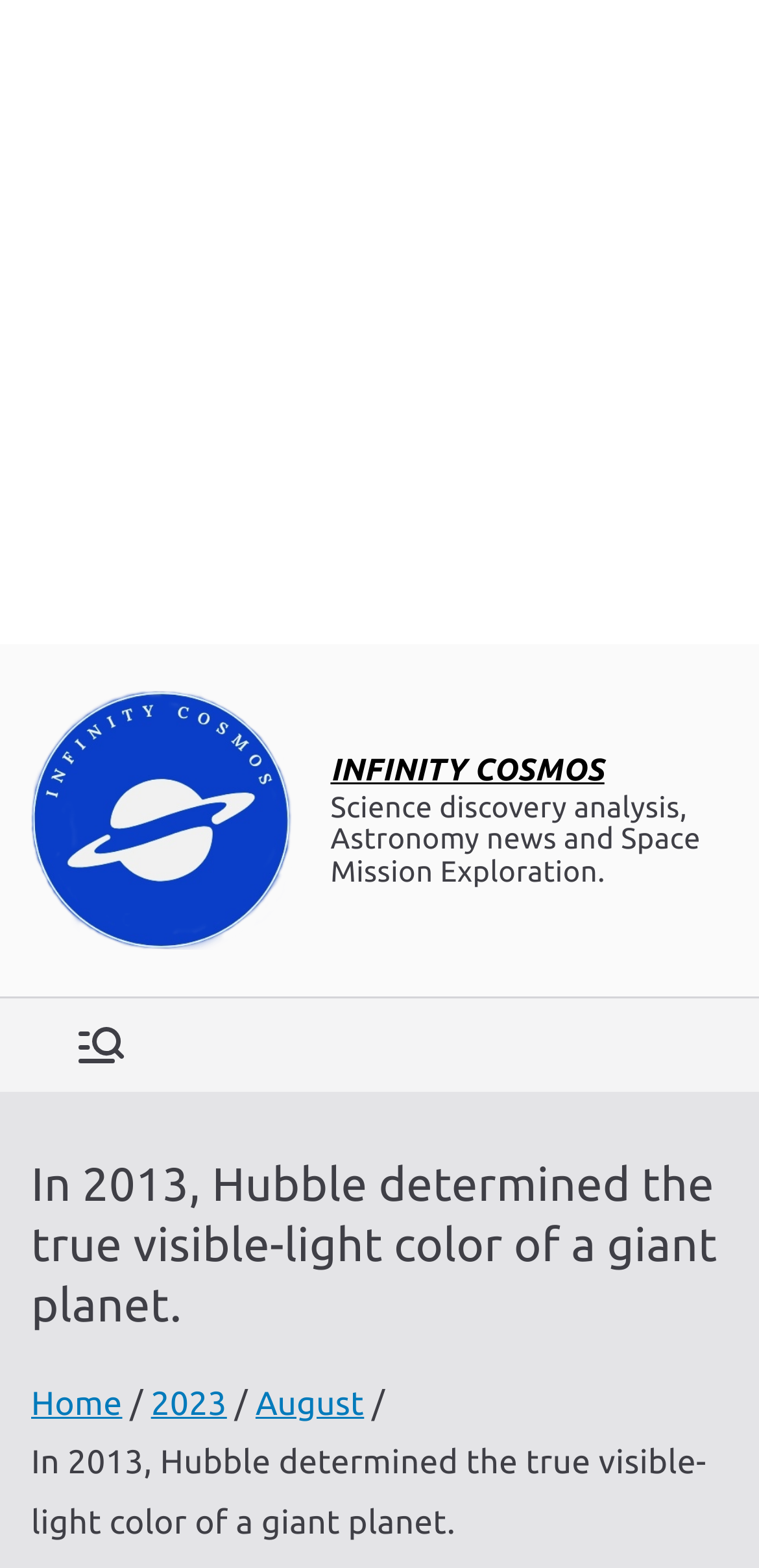Bounding box coordinates must be specified in the format (top-left x, top-left y, bottom-right x, bottom-right y). All values should be floating point numbers between 0 and 1. What are the bounding box coordinates of the UI element described as: parent_node: INFINITY COSMOS

[0.041, 0.44, 0.384, 0.606]